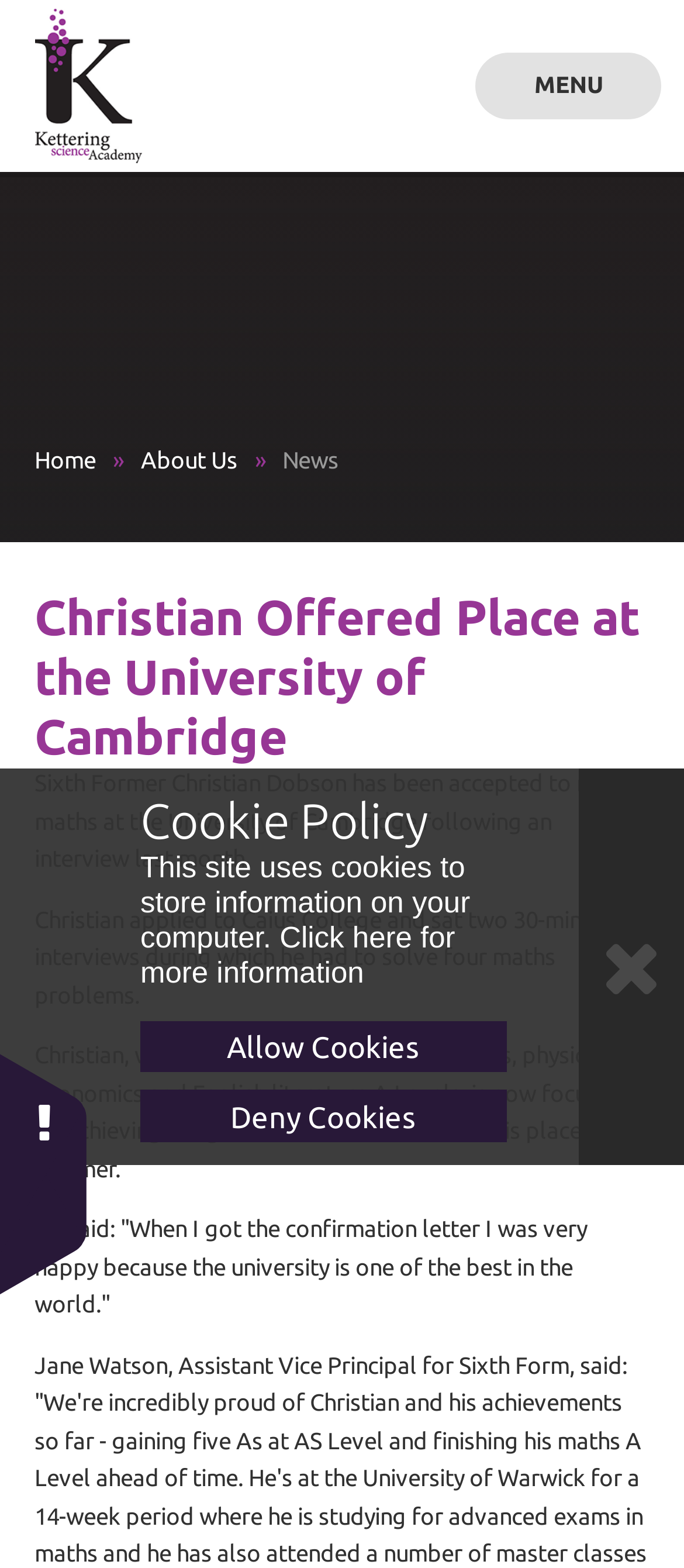Locate and generate the text content of the webpage's heading.

Kettering Science Academy